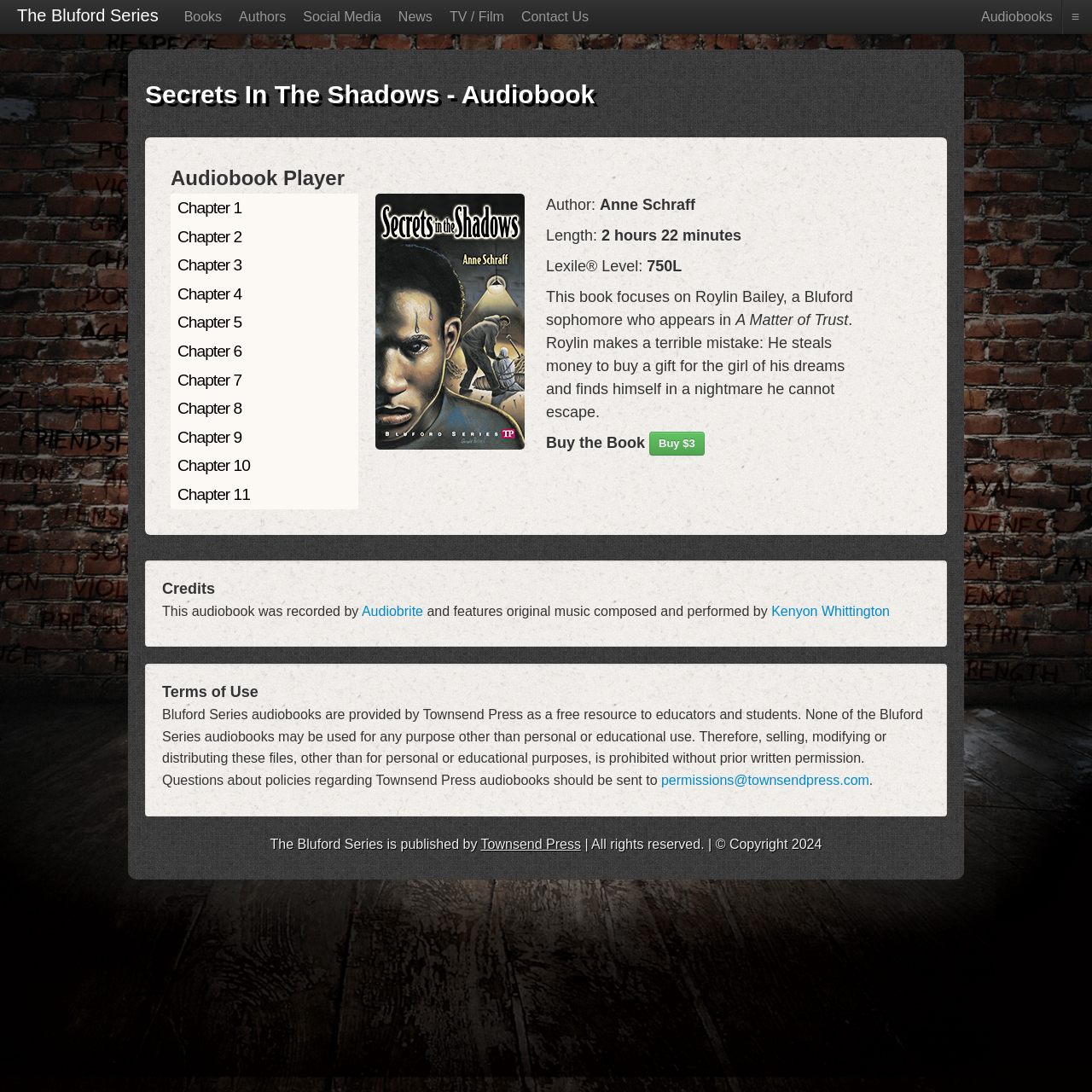Please find the bounding box coordinates of the element that must be clicked to perform the given instruction: "Play Chapter 1". The coordinates should be four float numbers from 0 to 1, i.e., [left, top, right, bottom].

[0.162, 0.18, 0.322, 0.2]